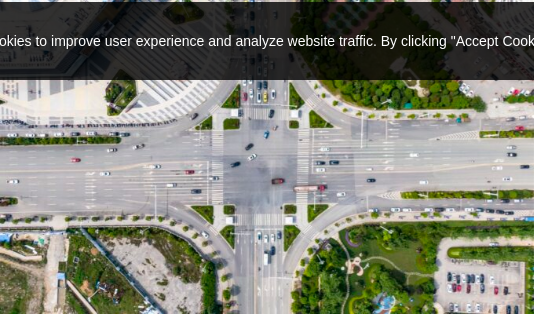What technology is essential for enhancing efficiency in smart city applications?
Craft a detailed and extensive response to the question.

The caption highlights the importance of drone technology in urban planning and data acquisition, which is essential for enhancing efficiency in smart city applications, implying that drones play a crucial role in collecting data and informing urban planning decisions.